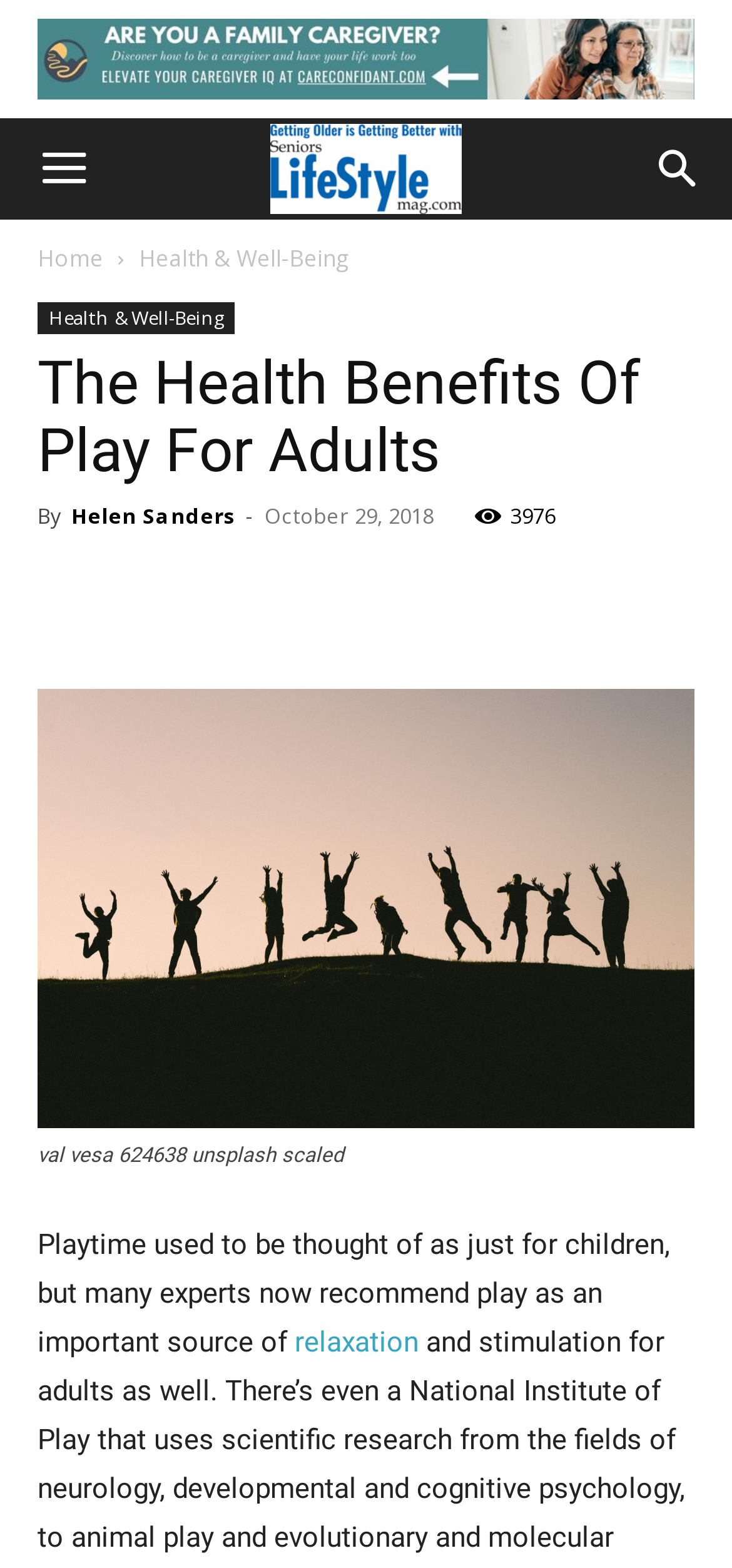What is the topic of the article?
Kindly offer a detailed explanation using the data available in the image.

The topic of the article can be determined by looking at the heading 'The Health Benefits Of Play For Adults' and the text 'Playtime used to be thought of as just for children, but many experts now recommend play as an important source of relaxation and stimulation for adults as well.'